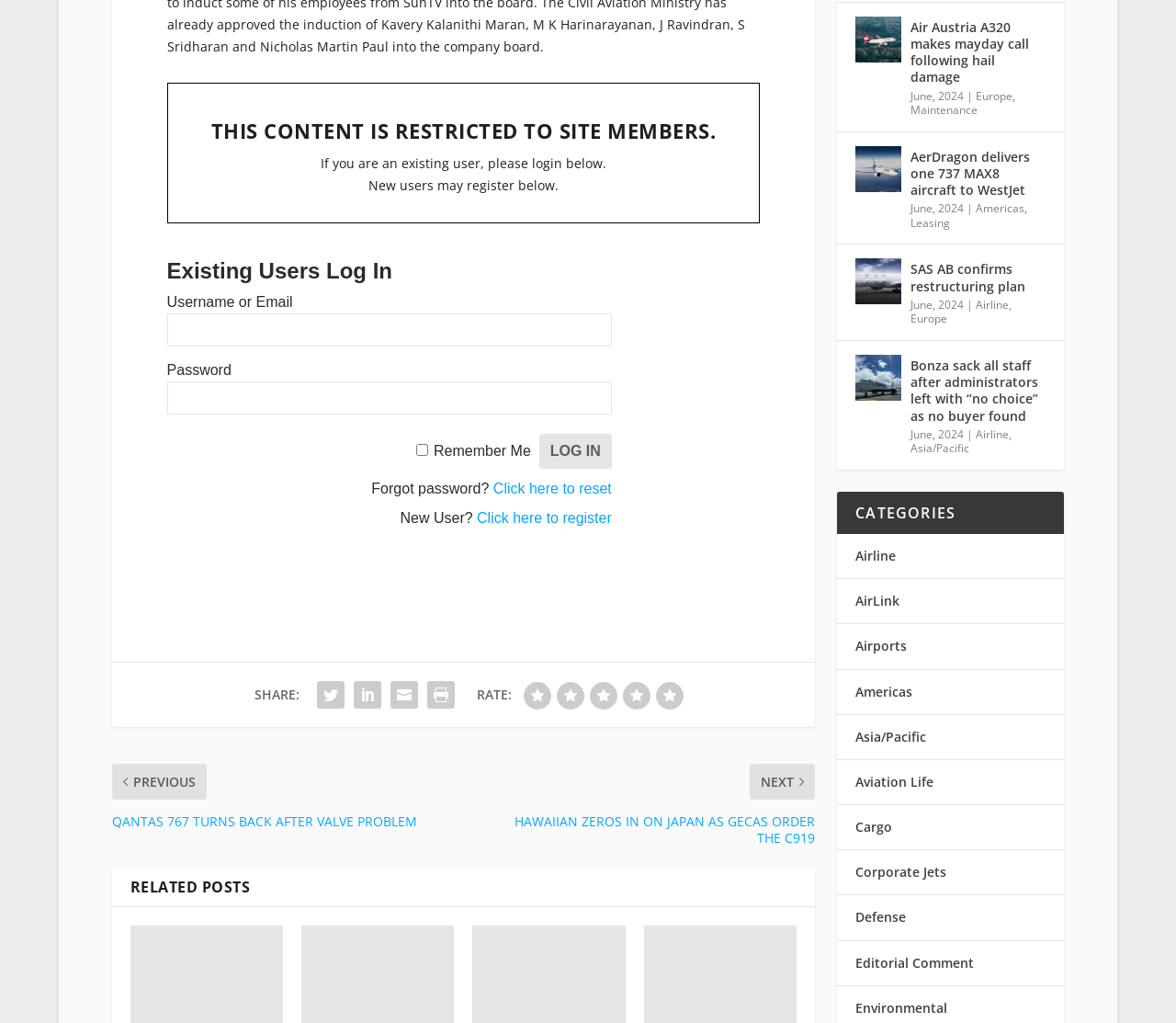Locate the bounding box coordinates of the clickable region necessary to complete the following instruction: "Rate this content". Provide the coordinates in the format of four float numbers between 0 and 1, i.e., [left, top, right, bottom].

[0.445, 0.583, 0.469, 0.61]